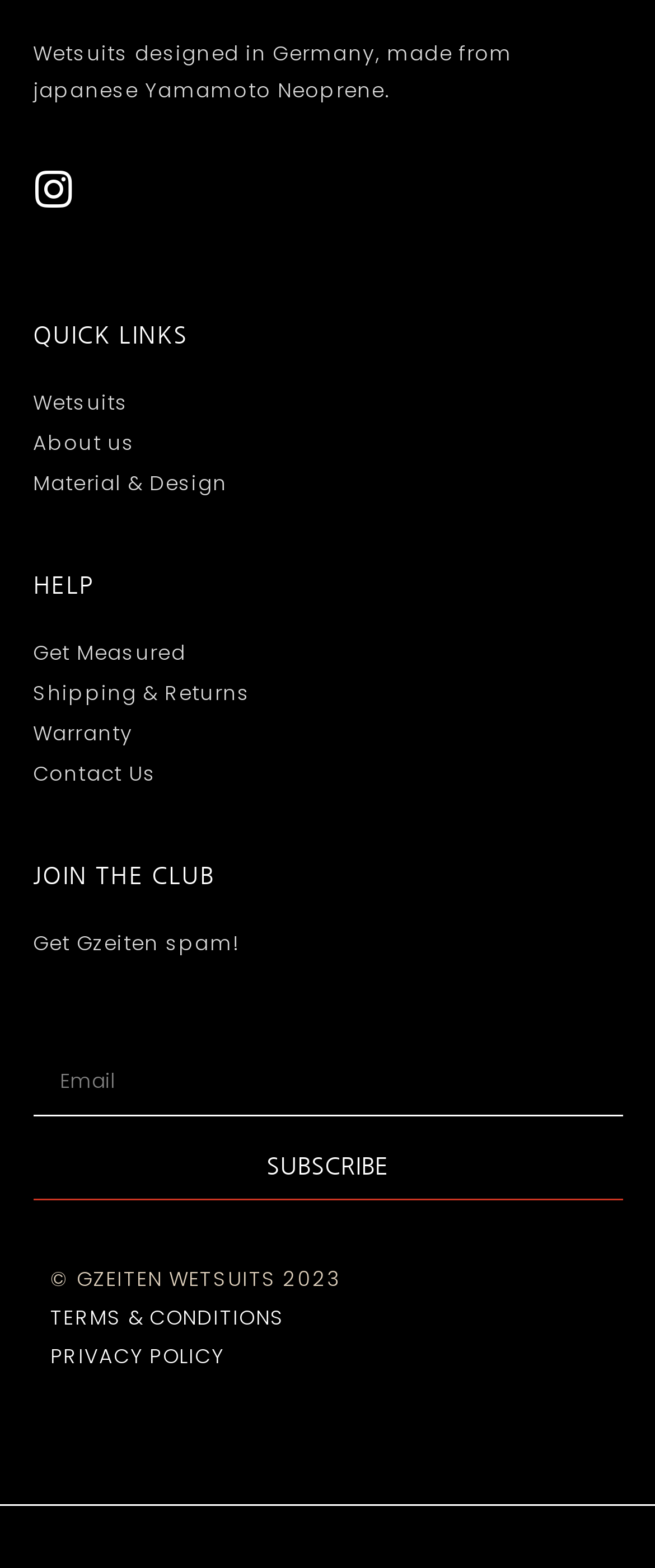Please identify the bounding box coordinates for the region that you need to click to follow this instruction: "Get measured for a wetsuit".

[0.05, 0.405, 0.95, 0.428]